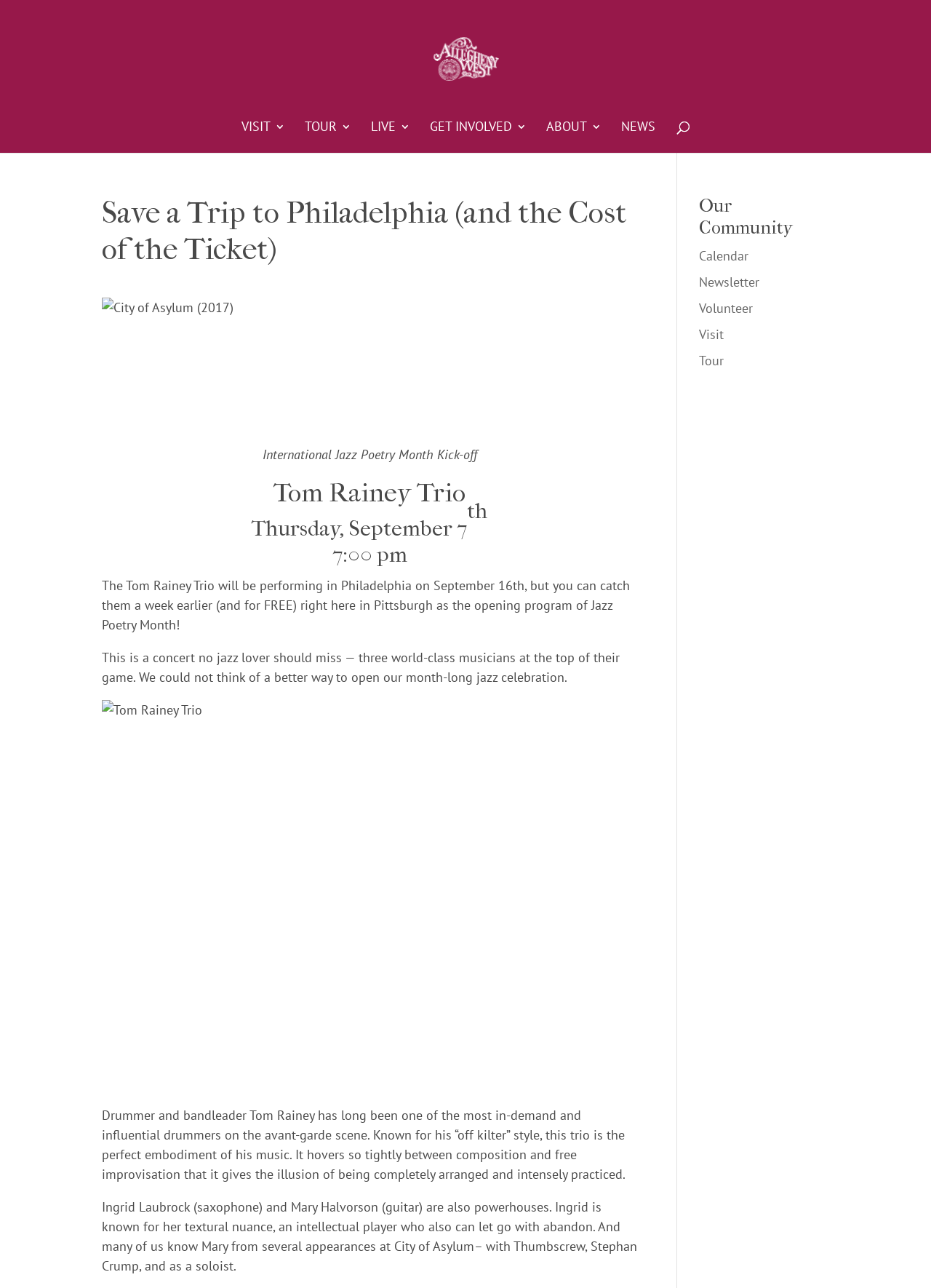Please locate and generate the primary heading on this webpage.

Save a Trip to Philadelphia (and the Cost of the Ticket)